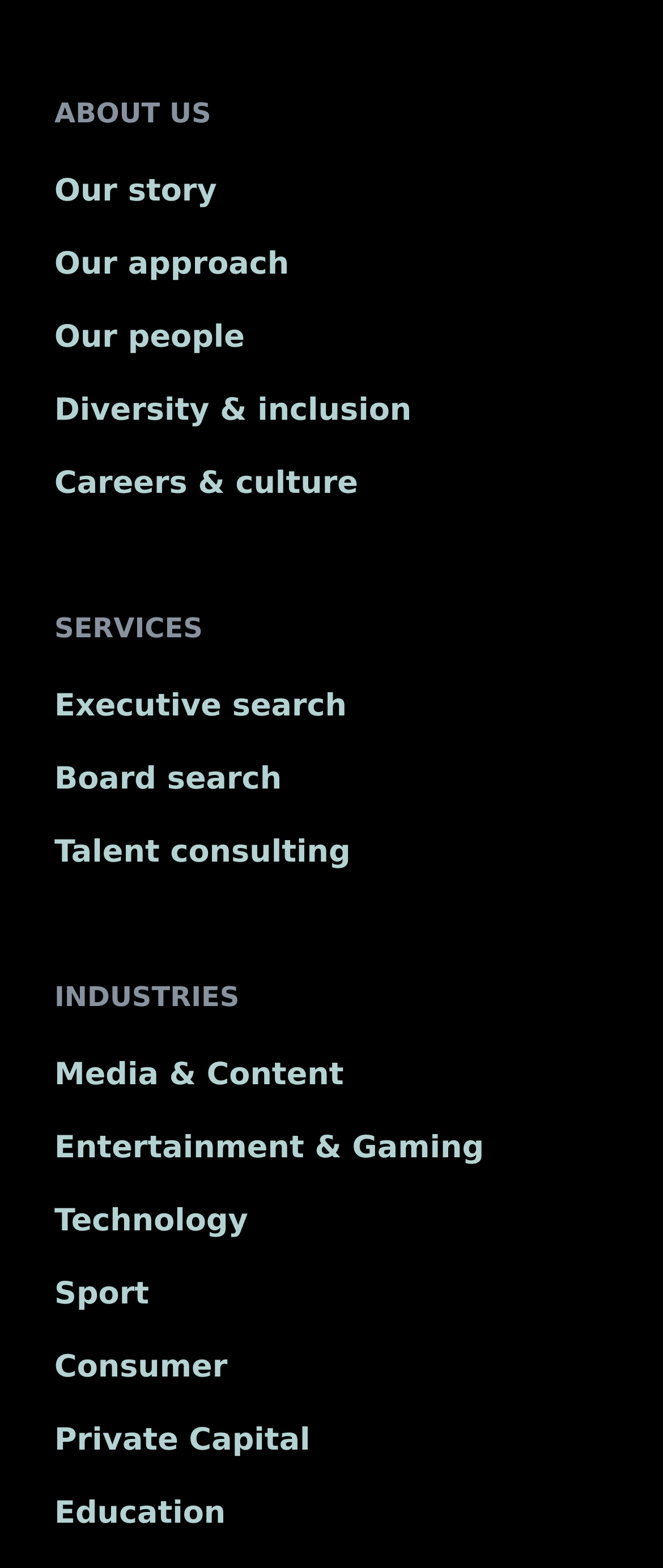What is the second link under the 'About Us' section?
From the image, respond with a single word or phrase.

Our approach